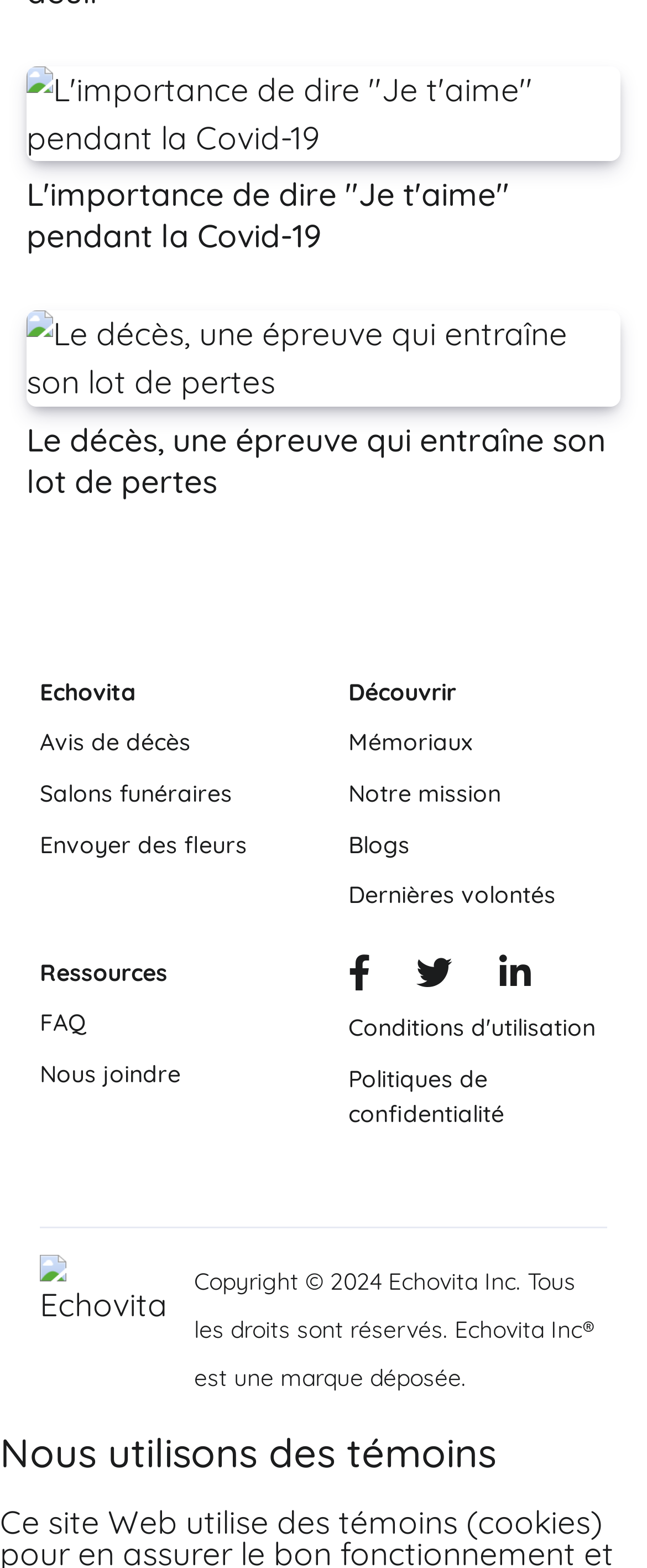Identify the bounding box coordinates for the region of the element that should be clicked to carry out the instruction: "Go to 'Salons funéraires'". The bounding box coordinates should be four float numbers between 0 and 1, i.e., [left, top, right, bottom].

[0.062, 0.494, 0.359, 0.518]